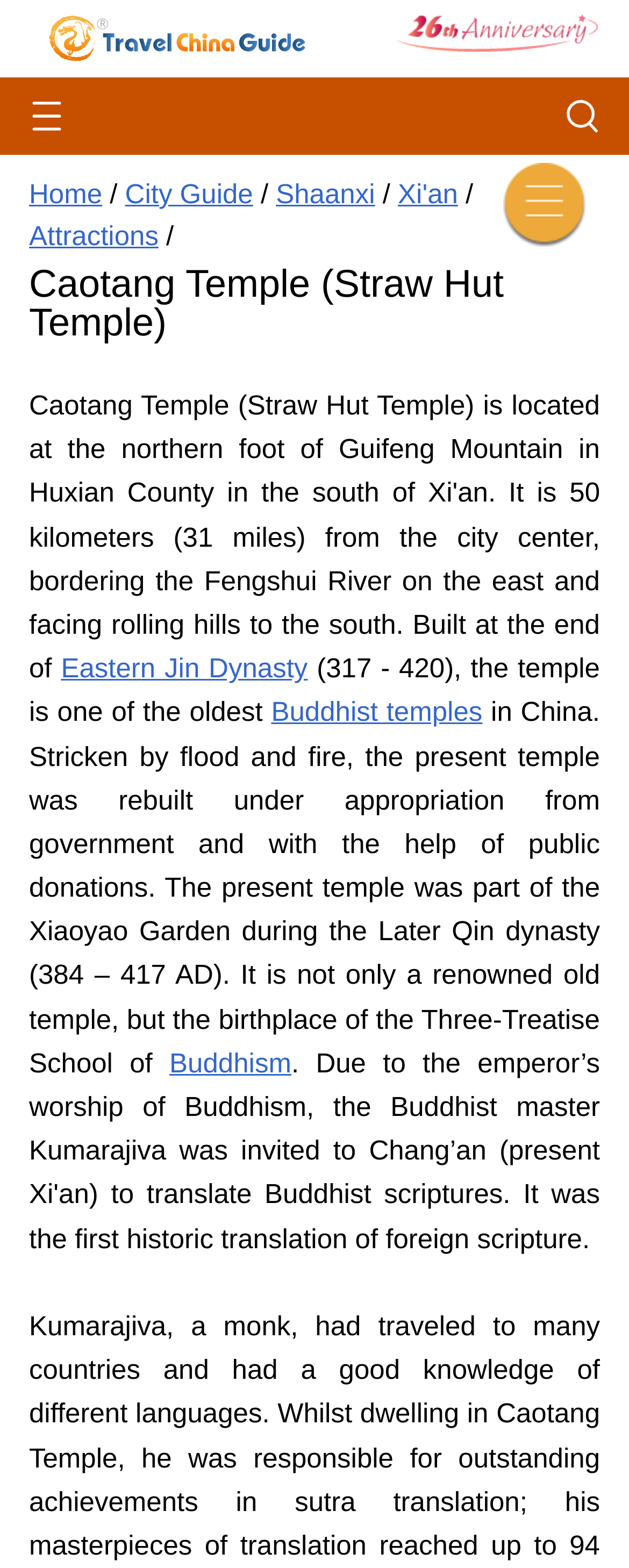In which city is the temple located?
Can you provide a detailed and comprehensive answer to the question?

The city where the temple is located can be found in the link element 'Xi'an' which is part of the navigation menu at the top of the webpage.